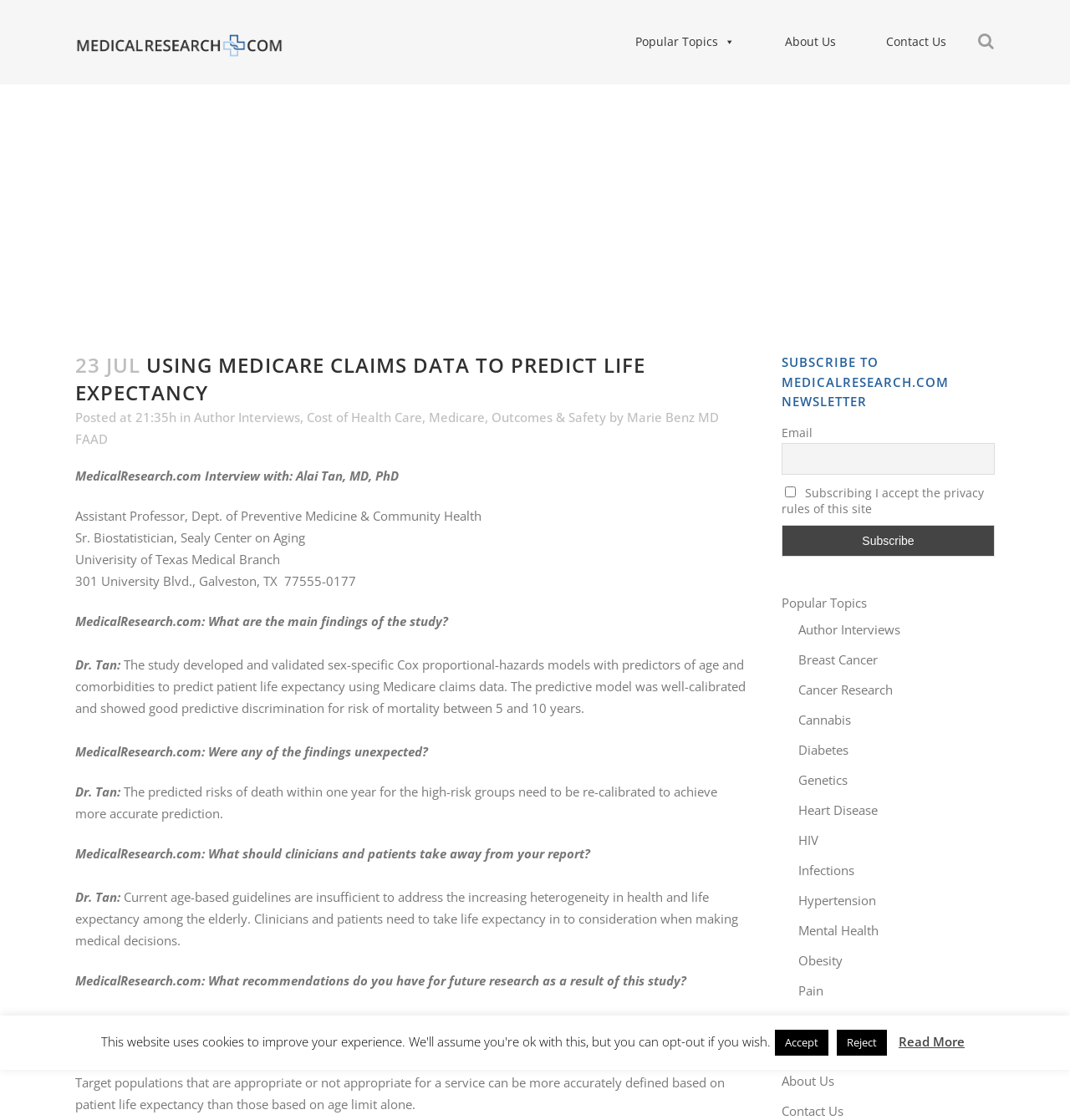Identify the bounding box coordinates for the element you need to click to achieve the following task: "Search for a topic". Provide the bounding box coordinates as four float numbers between 0 and 1, in the form [left, top, right, bottom].

[0.07, 0.032, 0.844, 0.047]